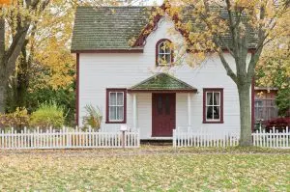Provide an in-depth description of the image.

The image depicts a charming, cozy home set amidst the vibrant hues of fall. The house features a classic design with white siding and red accents, including a welcoming front door and window frames. Its peaked roof is covered with dark shingles, and the porch is adorned with intricate details that invite a sense of warmth. Surrounding the house is a neatly kept white picket fence, enhancing its quaint appeal. The landscape is filled with fallen leaves, showcasing the beautiful autumn colors that complement the rustic charm of the home, making it an inviting scene for potential buyers or those seeking comfort during the fall season.